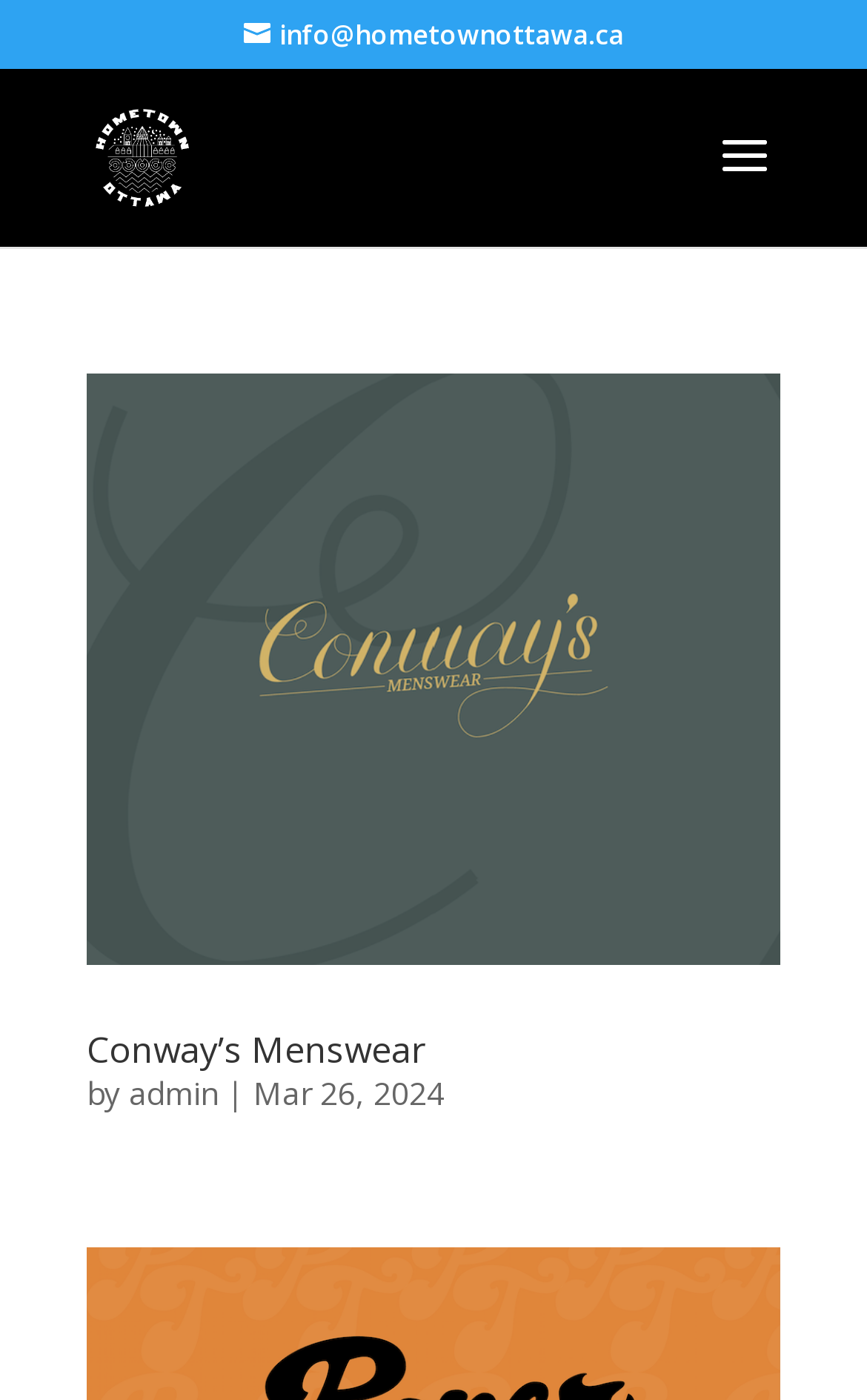What is the title of the article?
Please provide a single word or phrase as the answer based on the screenshot.

Conway’s Menswear